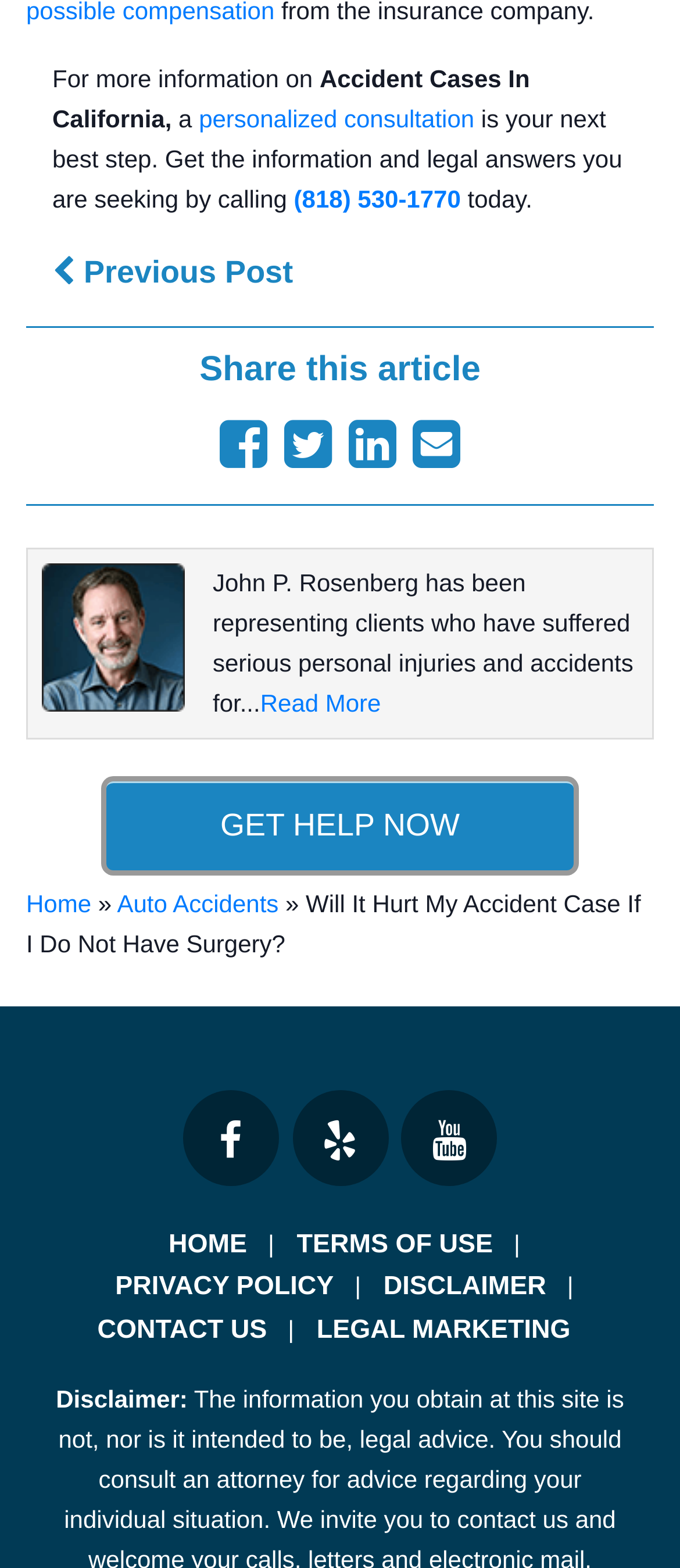Respond to the question below with a concise word or phrase:
What is the topic of the article?

Accident Cases in California